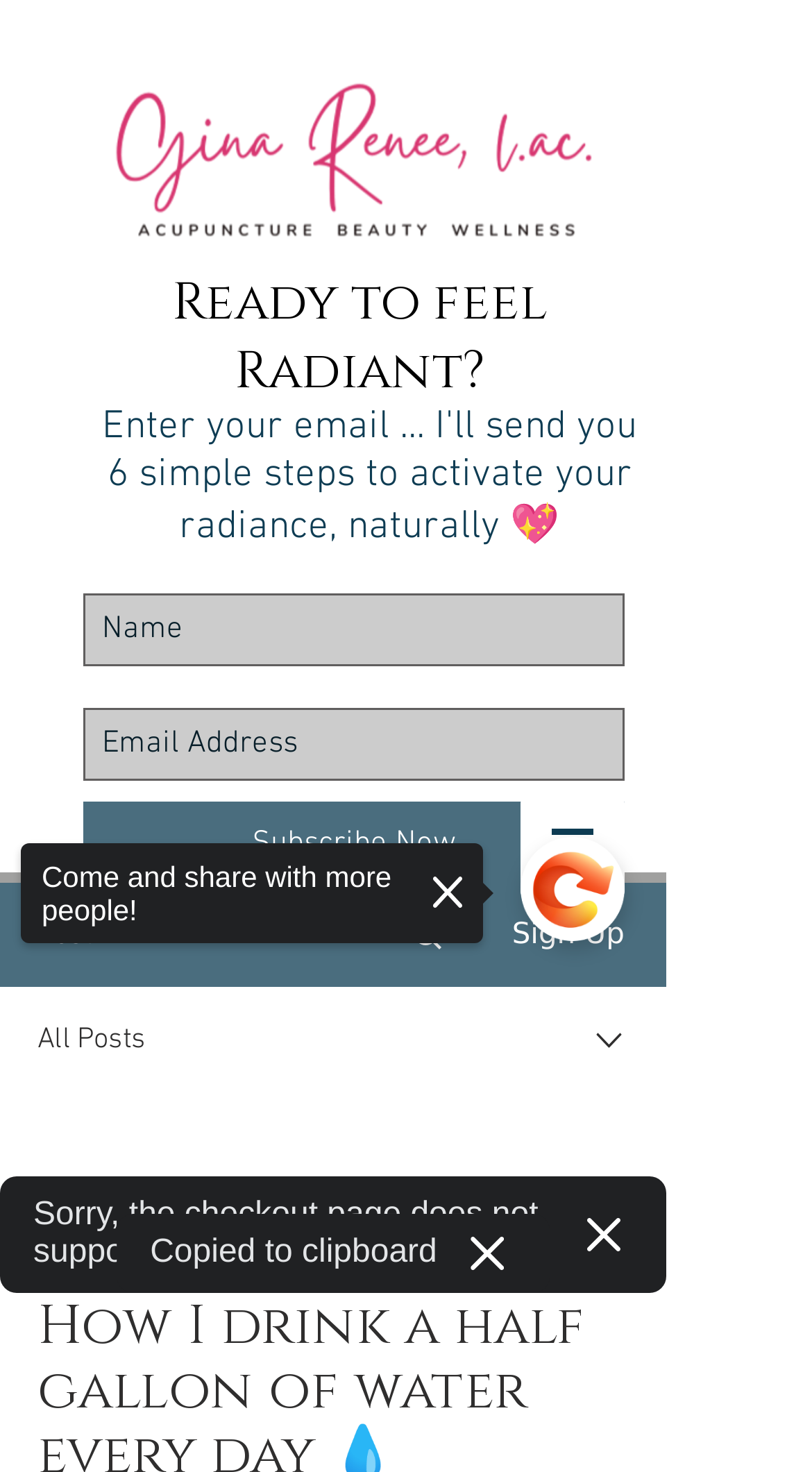Pinpoint the bounding box coordinates of the clickable area needed to execute the instruction: "Click on the writer's picture". The coordinates should be specified as four float numbers between 0 and 1, i.e., [left, top, right, bottom].

[0.046, 0.801, 0.128, 0.846]